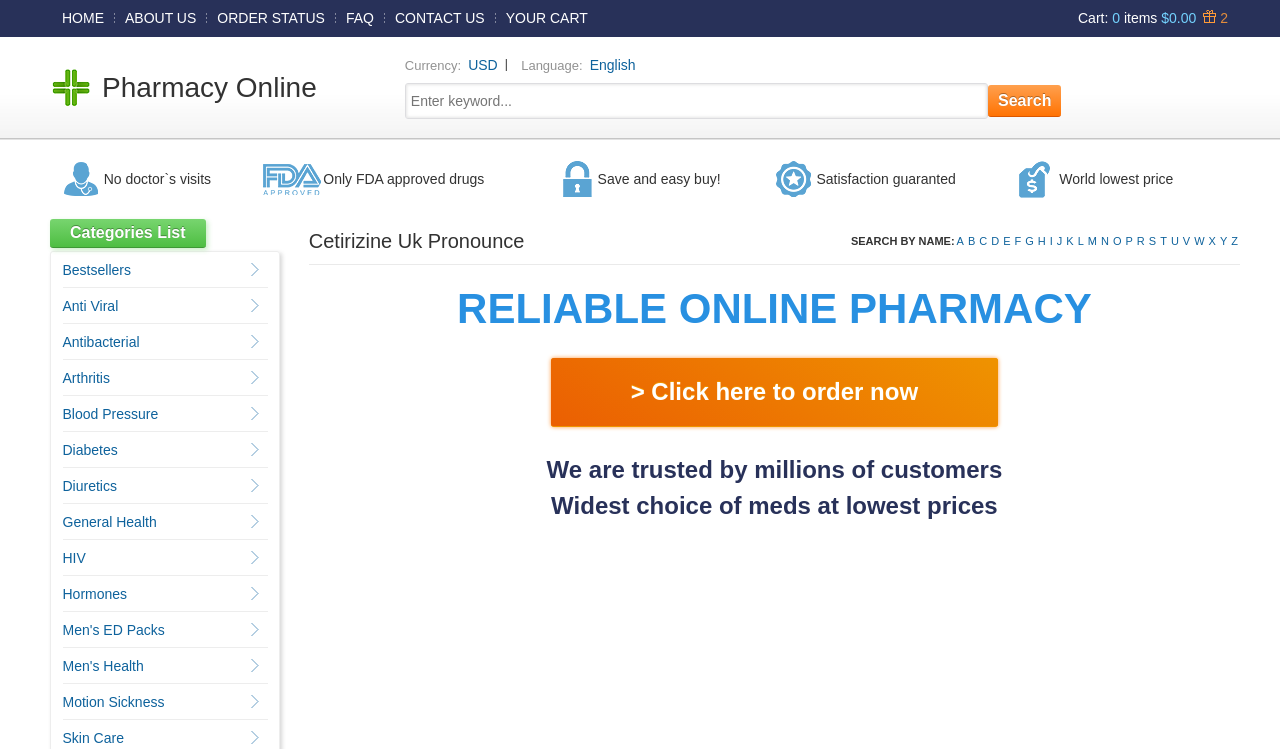Using the element description: "Diuretics", determine the bounding box coordinates. The coordinates should be in the format [left, top, right, bottom], with values between 0 and 1.

[0.049, 0.638, 0.091, 0.66]